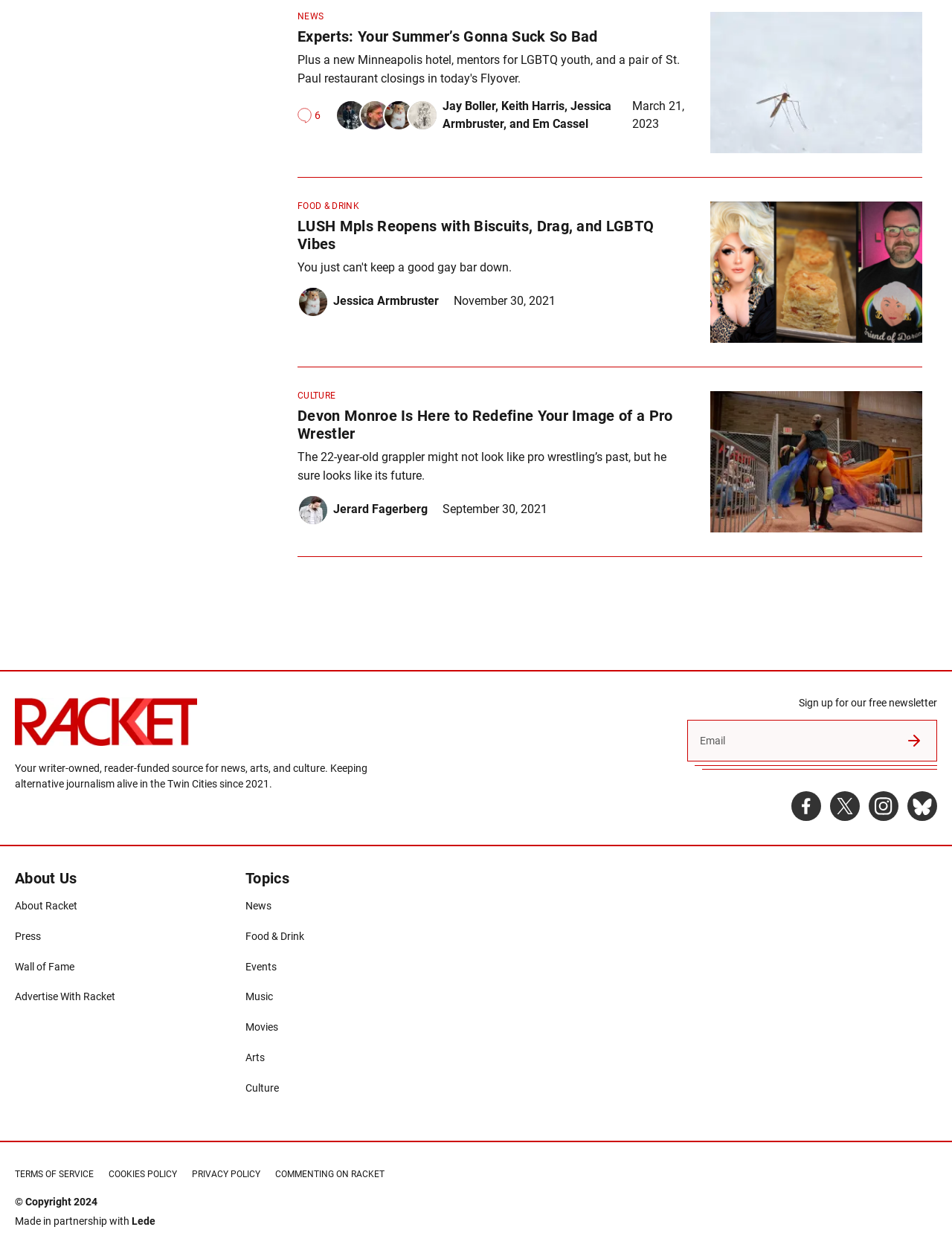Provide your answer in one word or a succinct phrase for the question: 
Who are the authors of the articles on this page?

Jay Boller, Keith Harris, Jessica Armbruster, Em Cassel, Jerard Fagerberg